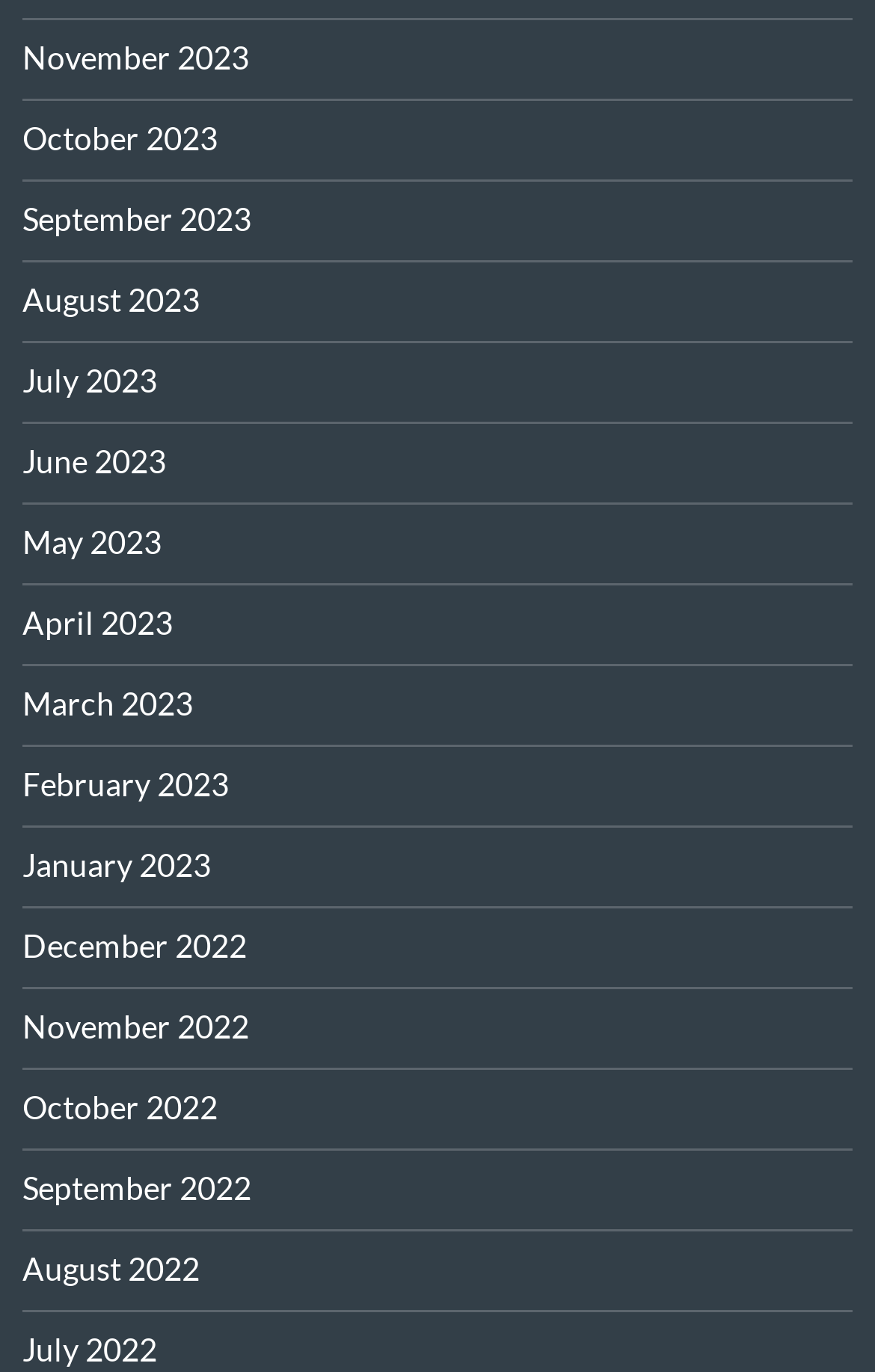How many links are above the 'June 2023' link?
Refer to the image and answer the question using a single word or phrase.

5